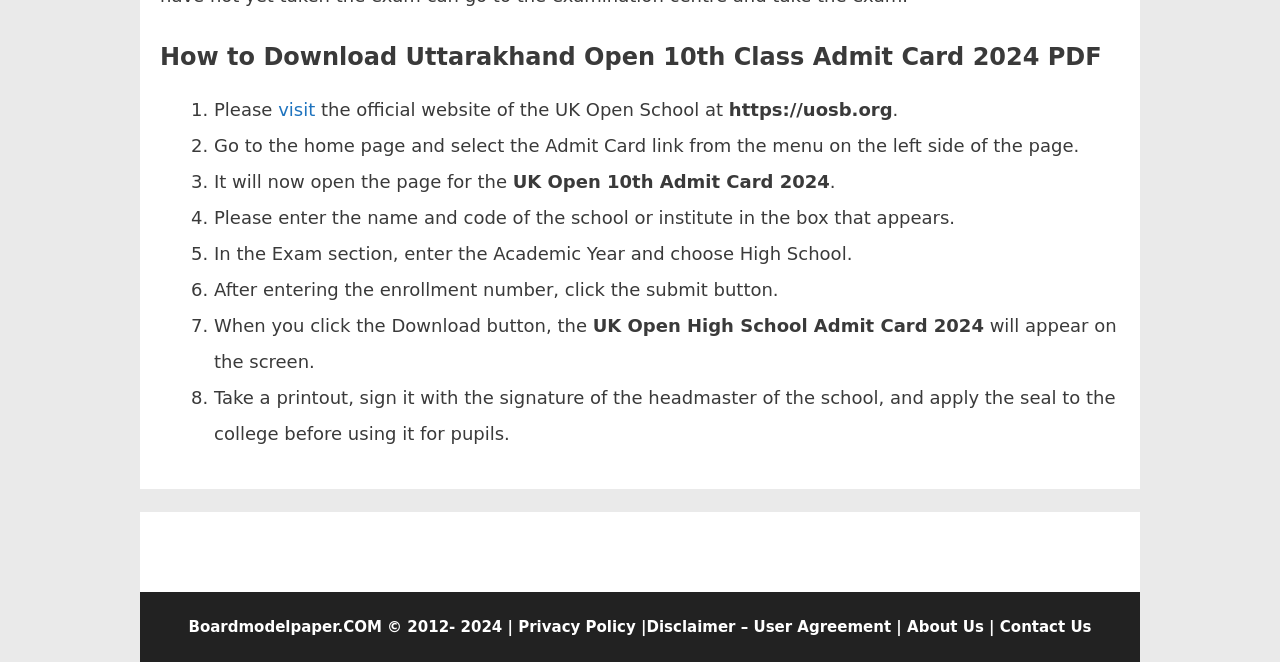Answer the question with a single word or phrase: 
What should you enter in the box that appears after selecting the Admit Card link?

Name and code of school or institute